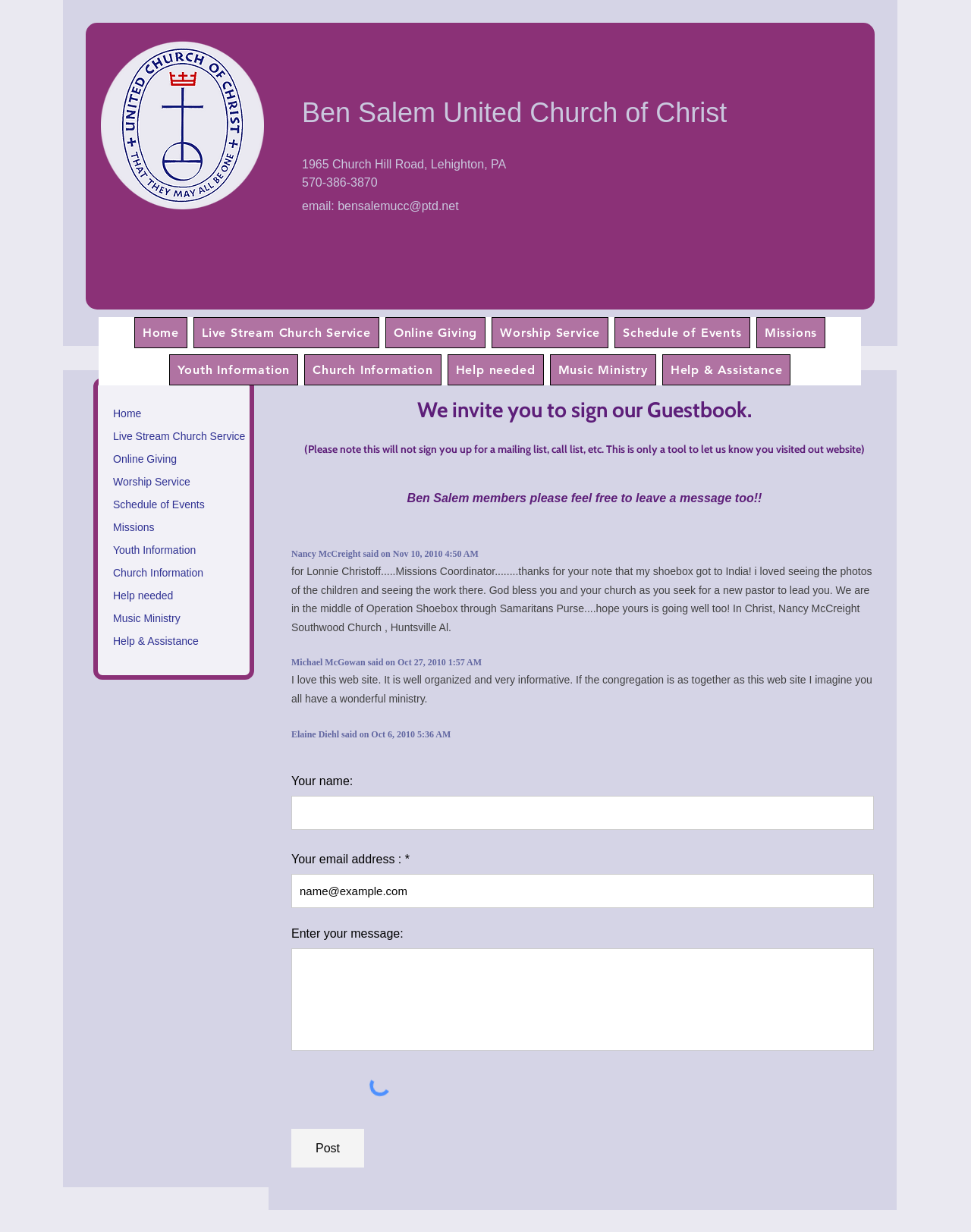Determine the bounding box coordinates of the region to click in order to accomplish the following instruction: "View 'Live Stream Church Service'". Provide the coordinates as four float numbers between 0 and 1, specifically [left, top, right, bottom].

[0.199, 0.257, 0.391, 0.283]